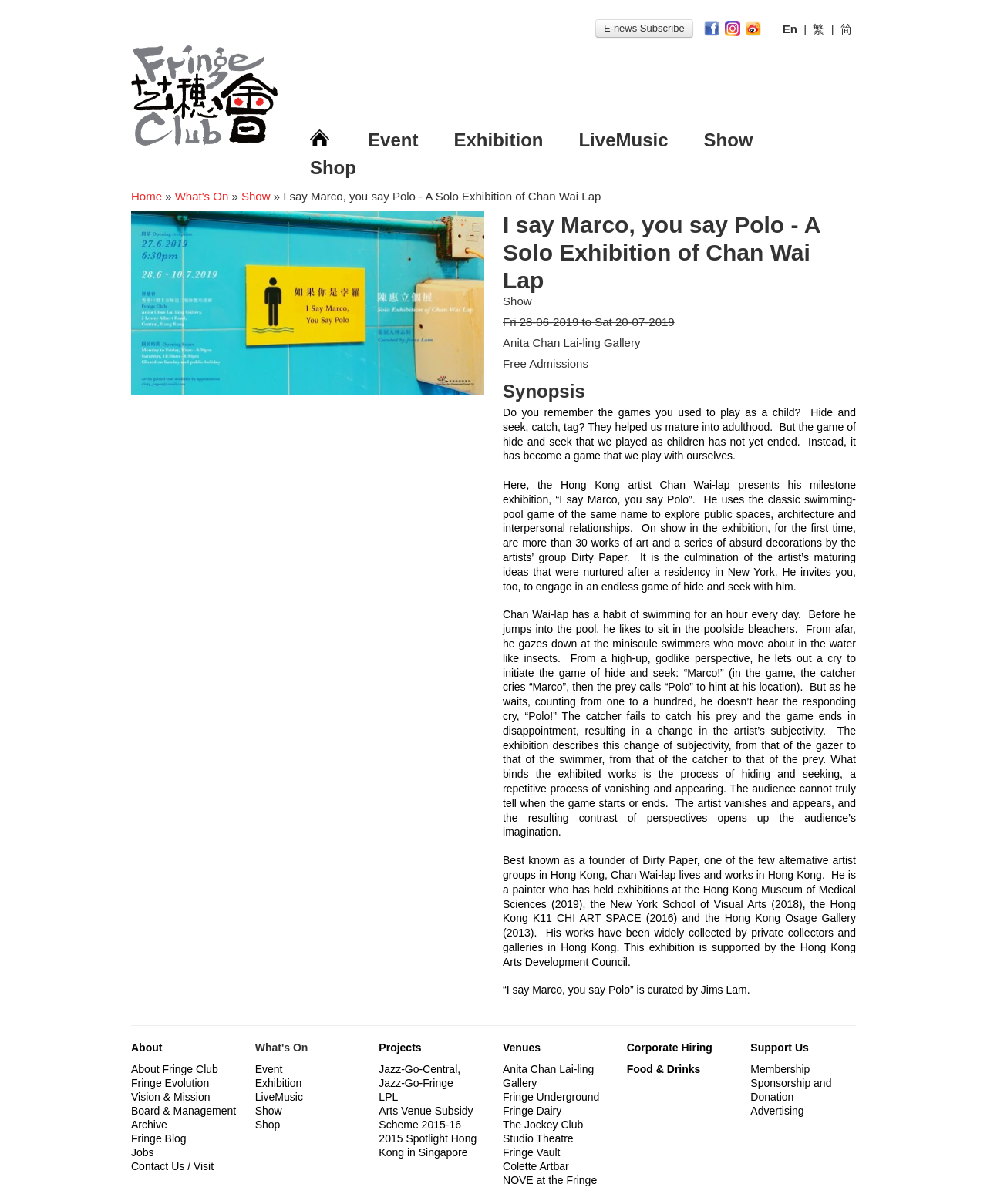Locate the headline of the webpage and generate its content.

I say Marco, you say Polo - A Solo Exhibition of Chan Wai Lap